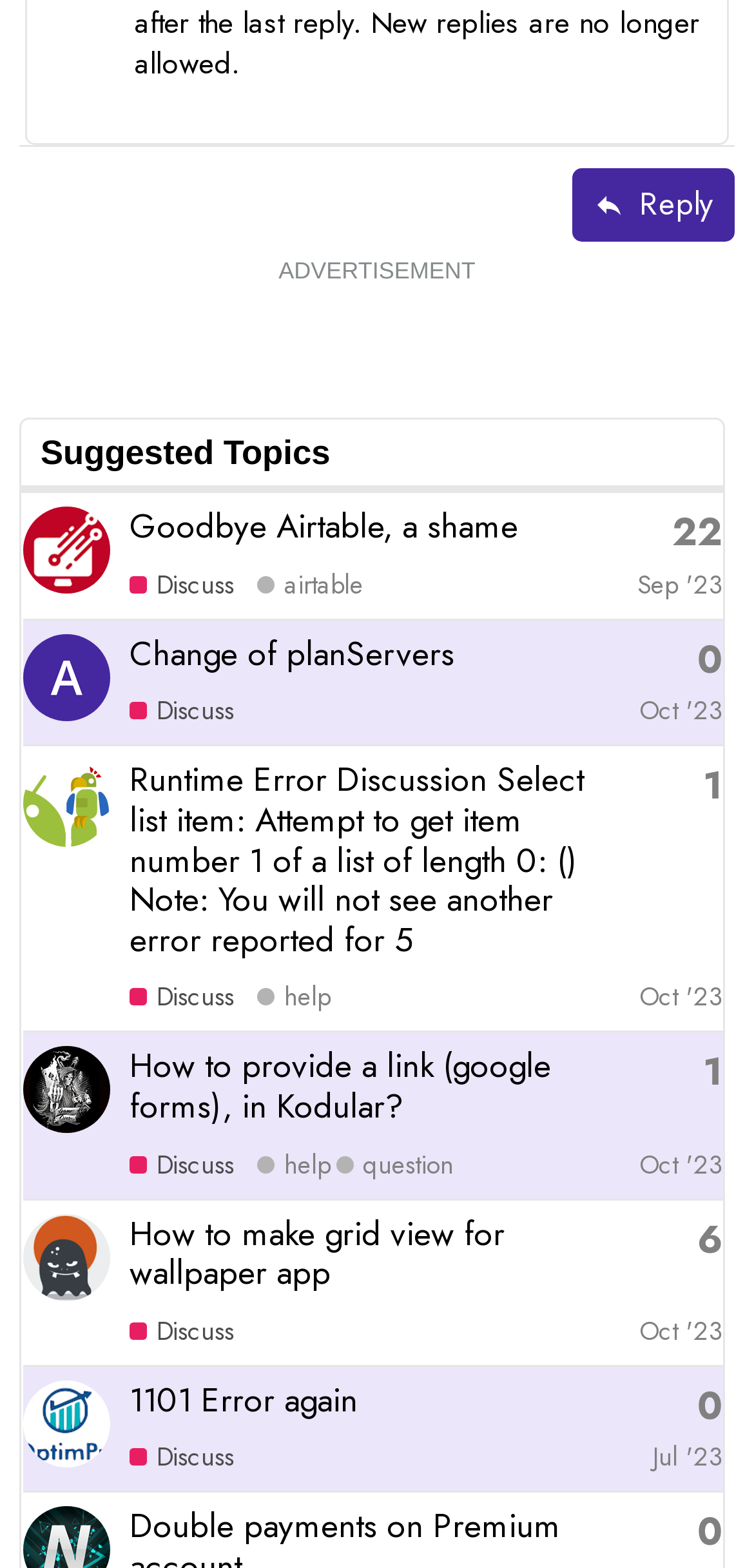Please find the bounding box coordinates (top-left x, top-left y, bottom-right x, bottom-right y) in the screenshot for the UI element described as follows: aria-label="Gaston" title="Gaston"

[0.031, 0.786, 0.146, 0.813]